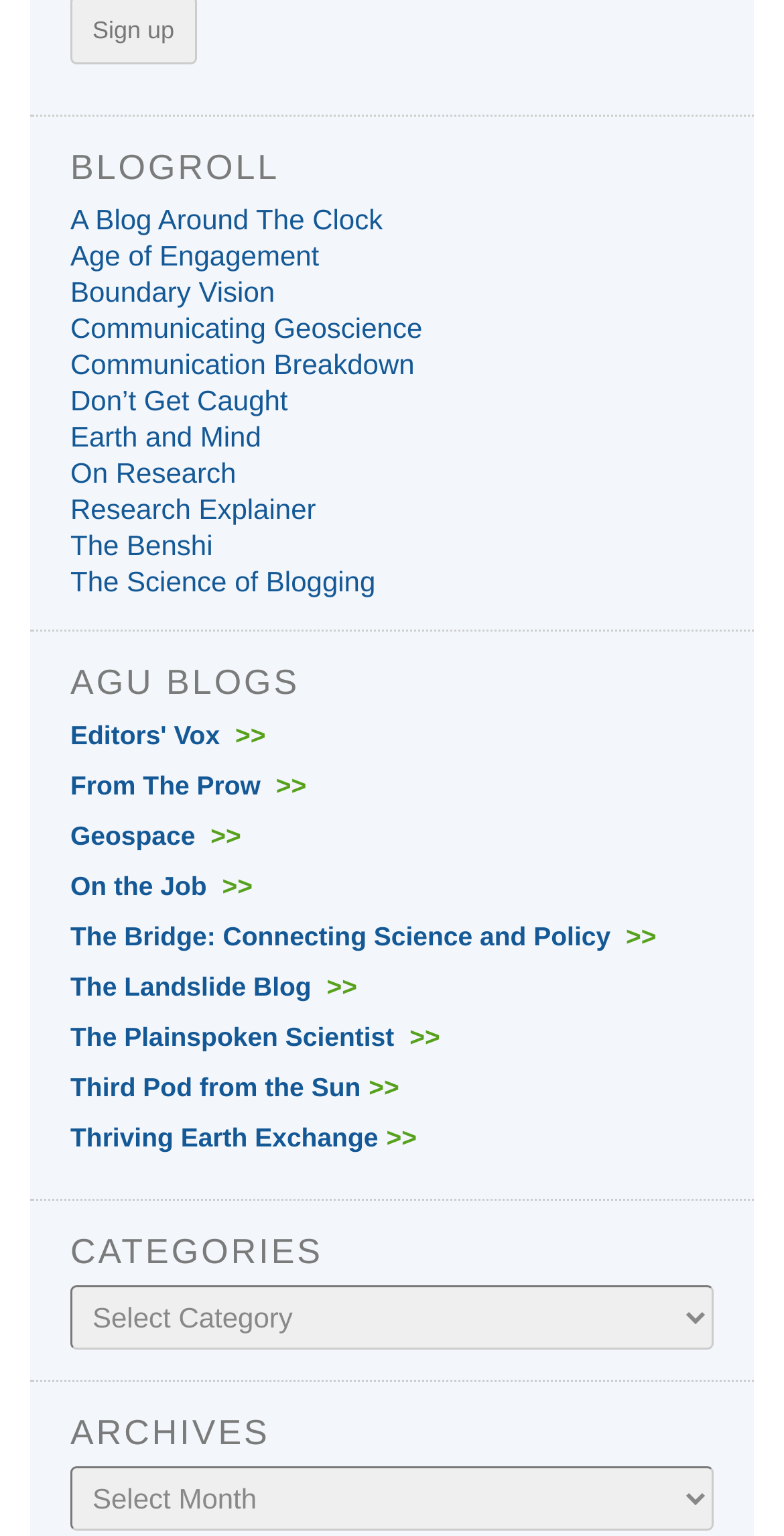Locate the UI element that matches the description A Blog Around The Clock in the webpage screenshot. Return the bounding box coordinates in the format (top-left x, top-left y, bottom-right x, bottom-right y), with values ranging from 0 to 1.

[0.09, 0.132, 0.488, 0.153]